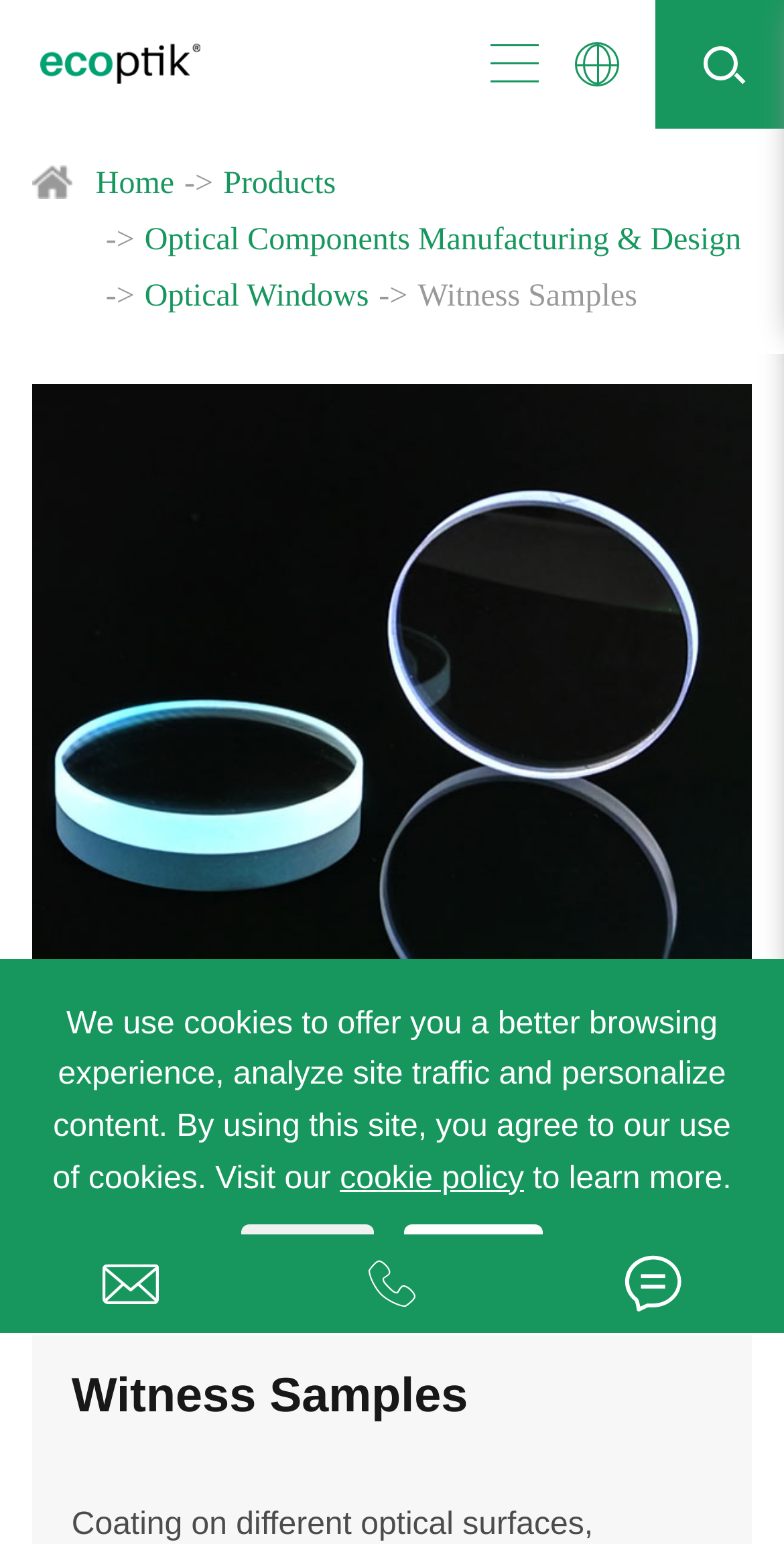Using the details in the image, give a detailed response to the question below:
How many images are on the webpage?

There are six images on the webpage, including the logo 'Ecoptik', the image 'Witness Samples' with bounding box coordinates [0.04, 0.107, 0.091, 0.129], and four other images with the same description 'Witness Samples' at different locations on the webpage.